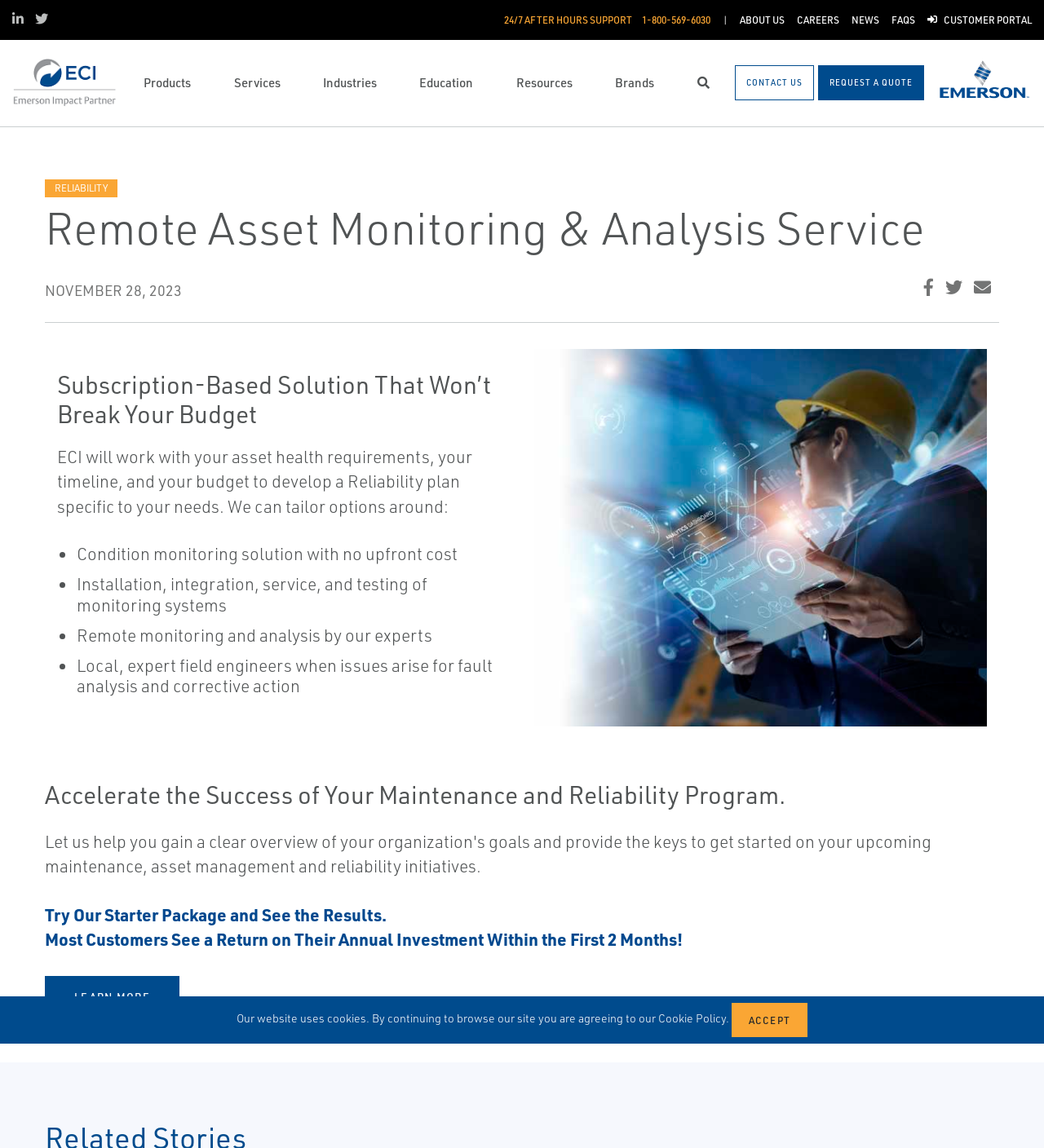Generate a thorough caption detailing the webpage content.

The webpage is about Remote Asset Monitoring & Analysis Service, with a focus on reliability and maintenance. At the top, there is a navigation bar with links to social media platforms, support, and other sections of the website. Below this, there is a main navigation bar with links to various categories such as ECI, Products, Services, Industries, Education, Resources, and Brands.

On the left side, there are several links to specific topics, including Solenoids and Pneumatics, Industrial Pumps, Decarbonization, and more. These links are grouped into categories such as Meganav 3, Meganav 4, and Meganav 5.

The main content of the page is divided into sections. The first section has a heading "Remote Asset Monitoring & Analysis Service" and a subheading "NOVEMBER 28, 2023". Below this, there are three social media links and an image.

The next section has a heading "Subscription-Based Solution That Won’t Break Your Budget" and a paragraph of text describing the service. This is followed by a list of bullet points outlining the benefits of the service, including condition monitoring, installation and integration, remote monitoring, and local field engineers.

Further down the page, there is a section with a heading "Accelerate the Success of Your Maintenance and Reliability Program." This section has a paragraph of text and a call-to-action link to "LEARN MORE". There is also a section with a heading "Try Our Starter Package and See the Results" and a paragraph of text highlighting the benefits of the service.

At the bottom of the page, there is a link to "Back To Top" and a cookie policy notification with an "Accept" button.